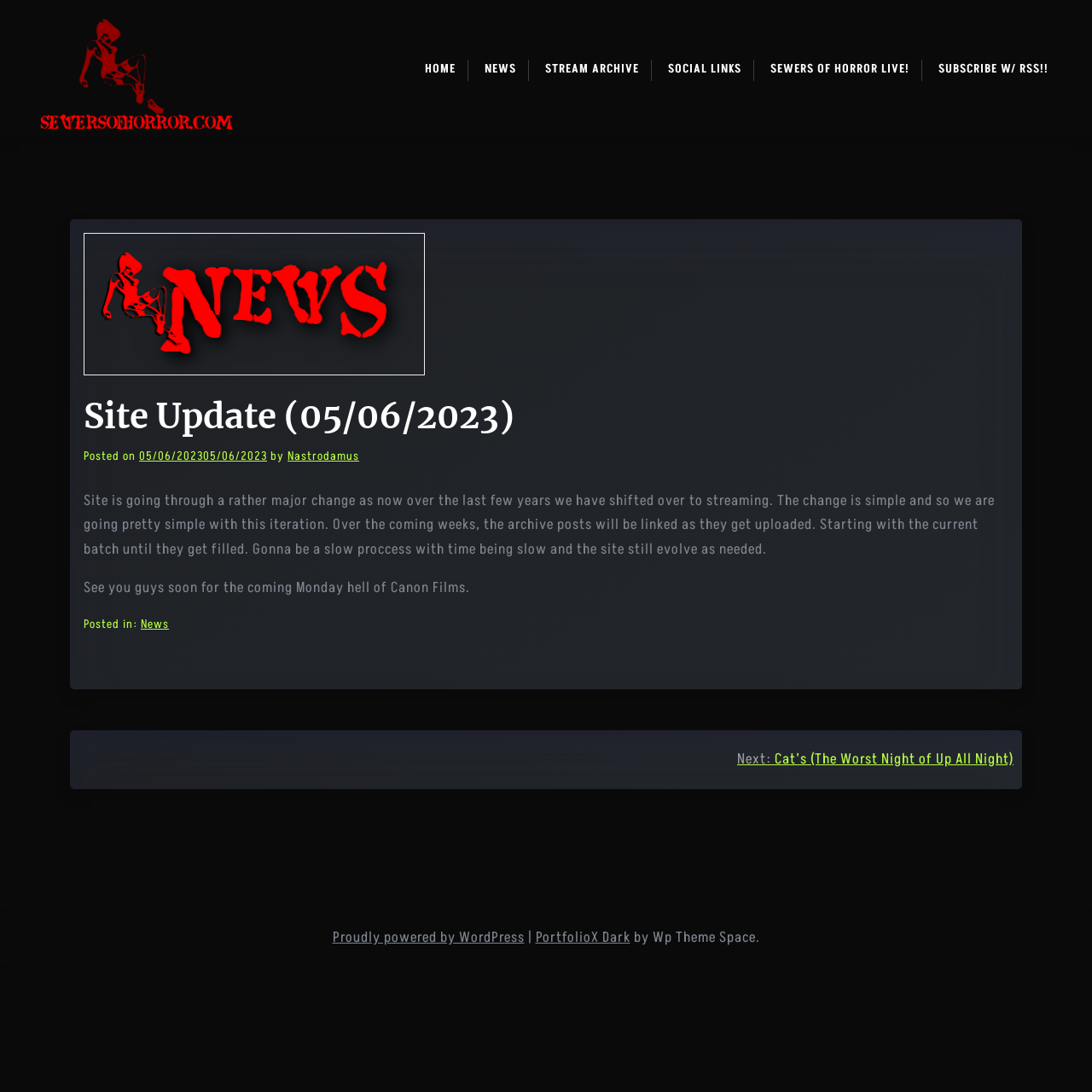Write an extensive caption that covers every aspect of the webpage.

The webpage is titled "Sewers Of Horror ⁄ Site Update (05/06/2023)" and has a prominent logo image at the top left corner with the text "Sewers Of Horror". Below the logo, there is a navigation menu with six links: "HOME", "NEWS", "STREAM ARCHIVE", "SOCIAL LINKS", "SEWERS OF HORROR LIVE!", and "SUBSCRIBE W/ RSS!!". These links are aligned horizontally and take up a significant portion of the top section of the page.

The main content of the page is an article with a heading "Site Update (05/06/2023)" and a subheading "Posted on 05/06/2023 by Nastrodamus". The article text explains that the site is undergoing a major change, shifting its focus to streaming, and that the archive posts will be linked as they get uploaded over the coming weeks. The text also mentions that the site will continue to evolve as needed.

Below the article, there is a footer section with a "Posted in:" label and a link to the "News" category. Further down, there is a post navigation section with a "Next" link to another article titled "Cat’s (The Worst Night of Up All Night)".

At the very bottom of the page, there is a content information section with a link to WordPress, a separator character, and a link to the theme "PortfolioX Dark" by Wp Theme Space.